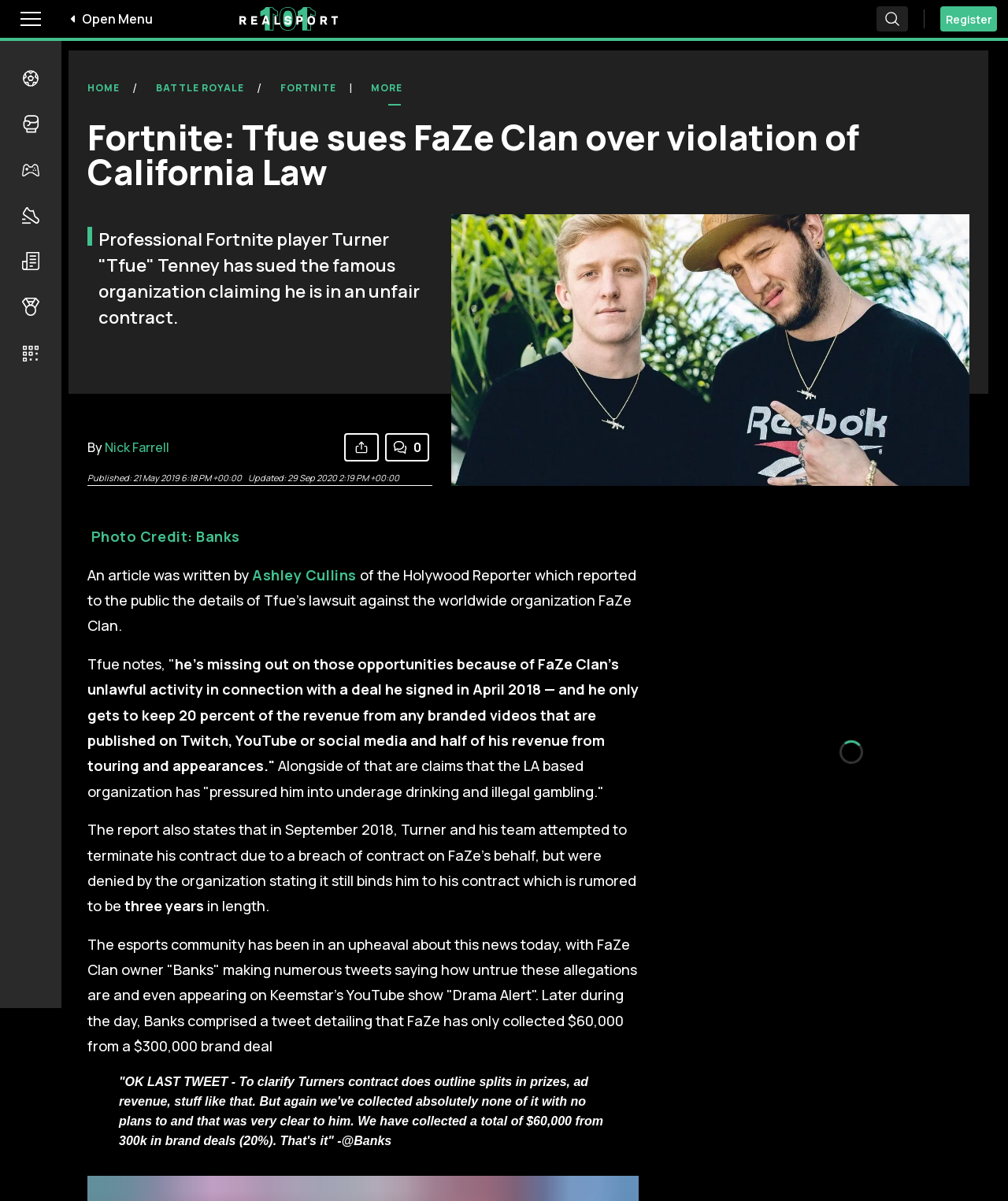Pinpoint the bounding box coordinates of the element that must be clicked to accomplish the following instruction: "Search for articles". The coordinates should be in the format of four float numbers between 0 and 1, i.e., [left, top, right, bottom].

[0.87, 0.005, 0.901, 0.026]